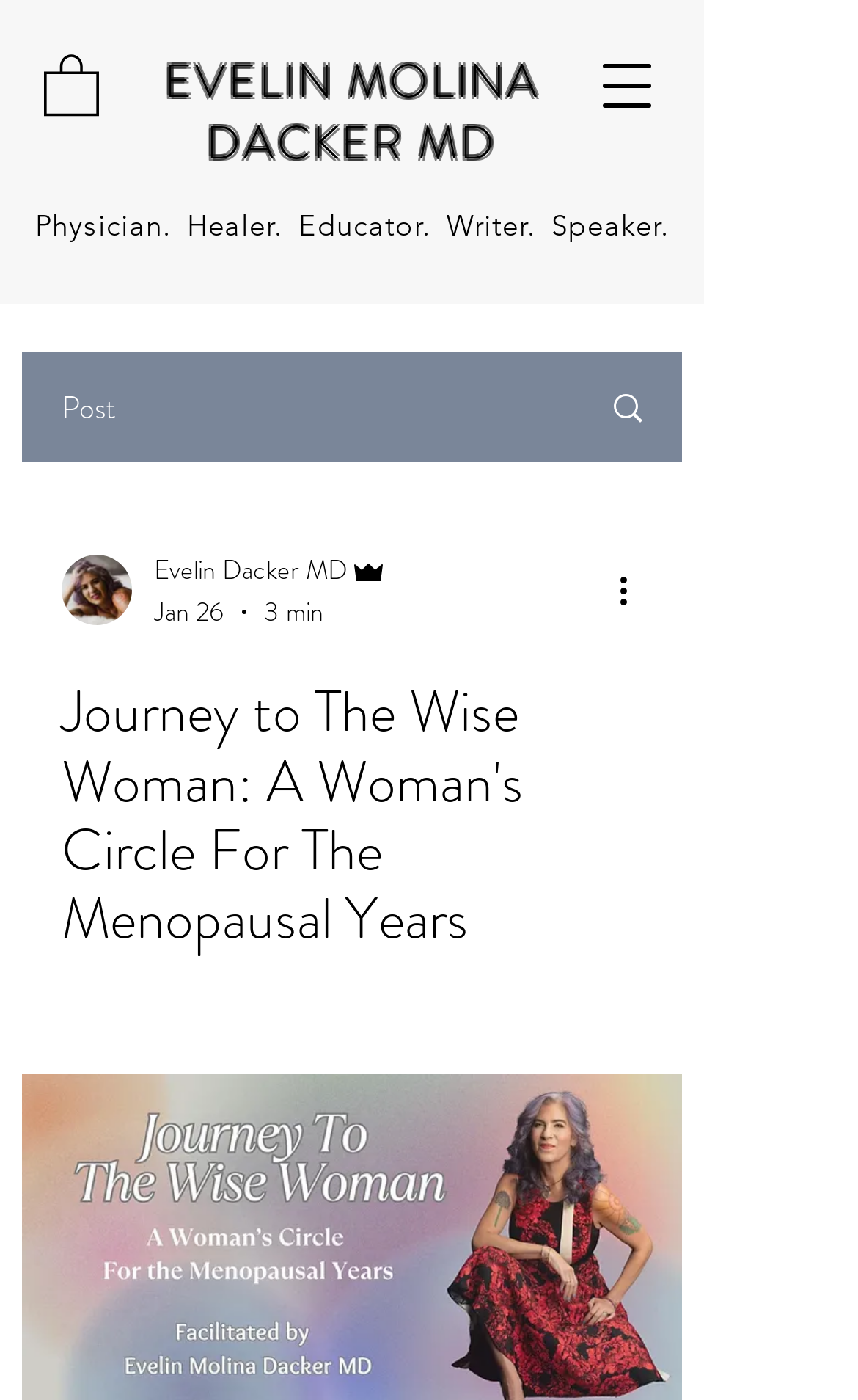Identify the bounding box coordinates for the UI element described by the following text: "Search". Provide the coordinates as four float numbers between 0 and 1, in the format [left, top, right, bottom].

[0.669, 0.254, 0.792, 0.329]